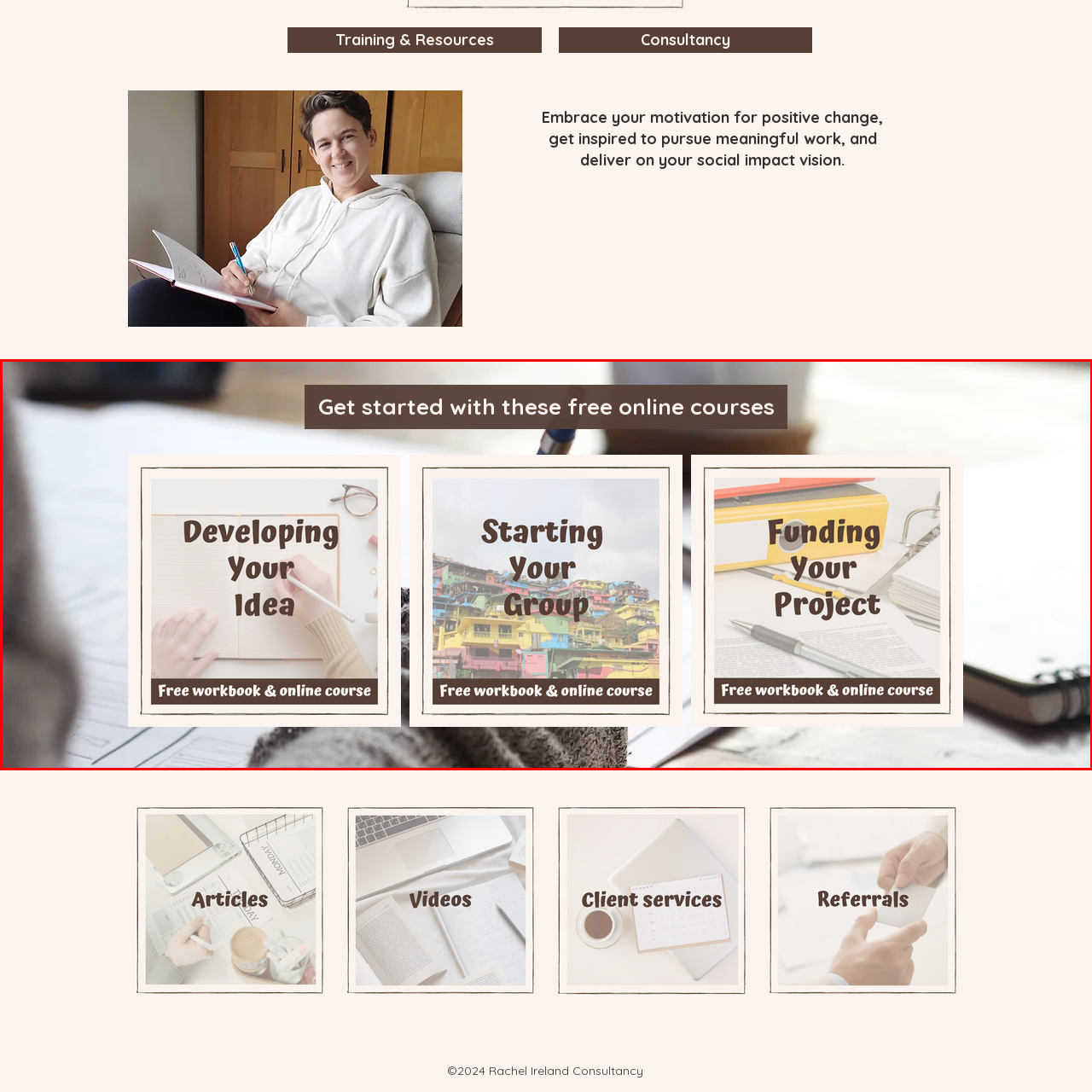Inspect the image contained by the red bounding box and answer the question with a single word or phrase:
What is the design goal of the banner's color palette?

Inspiring action